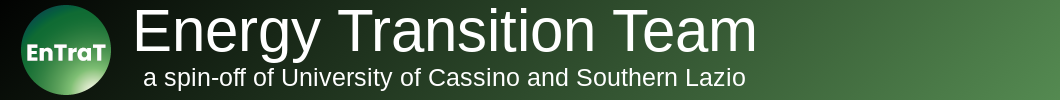Offer an in-depth caption of the image, mentioning all notable aspects.

The image features the logo of the "Energy Transition Team," a collaborative initiative that embodies the spirit of innovation and sustainability in energy practices. The design includes an emblematic green circle with the letters "EnTraT" prominently displayed, symbolizing the team's commitment to environmentally friendly energy solutions. Below the logo, the descriptor states that the Energy Transition Team is a spin-off from the University of Cassino and Southern Lazio, highlighting its academic roots and focus on research-driven strategies in energy transitions. The background transitions from dark to light green, reflecting themes of growth and sustainable development. This visual communicates the team's mission to explore and implement methods for renewable energy production.